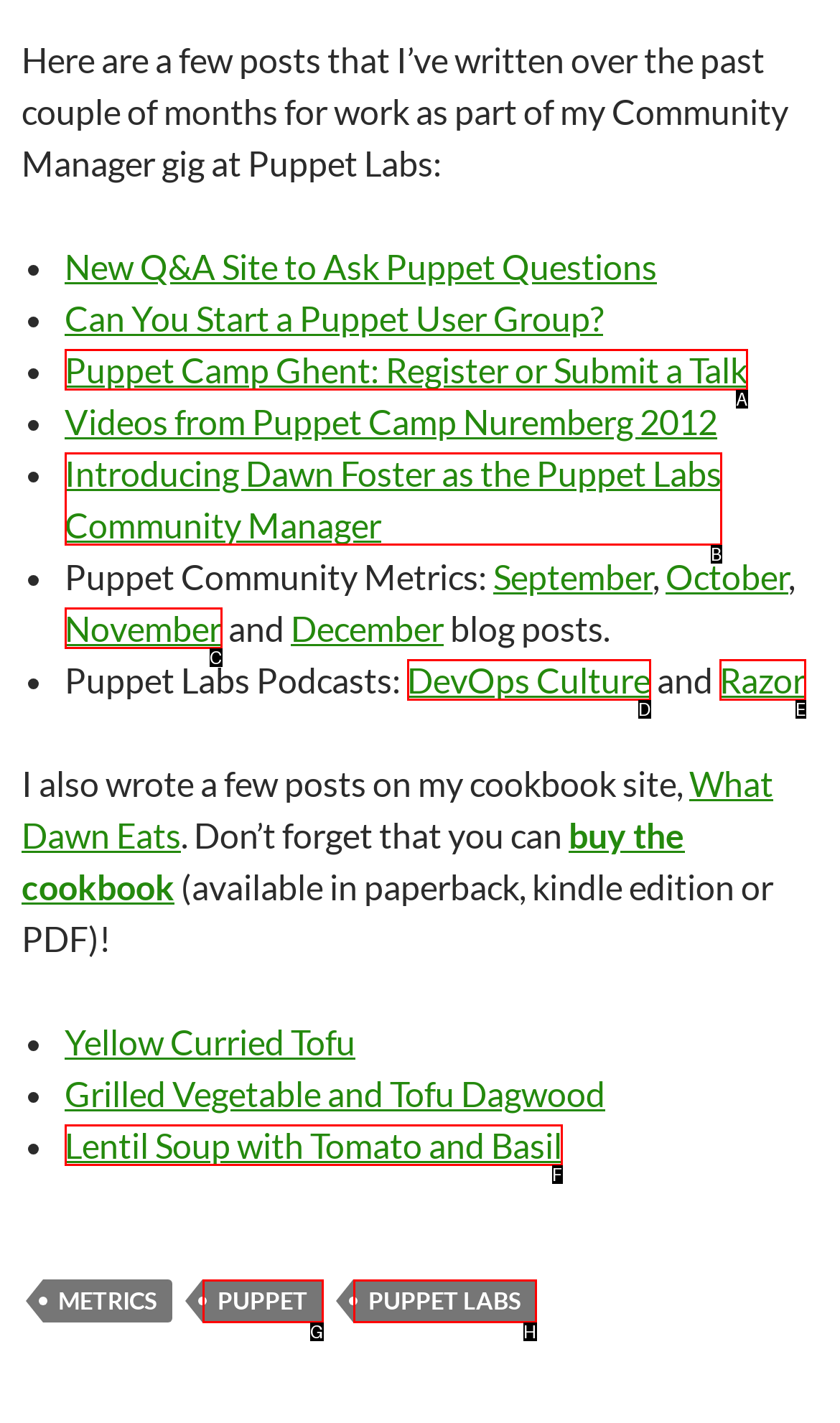Tell me the letter of the option that corresponds to the description: November
Answer using the letter from the given choices directly.

C